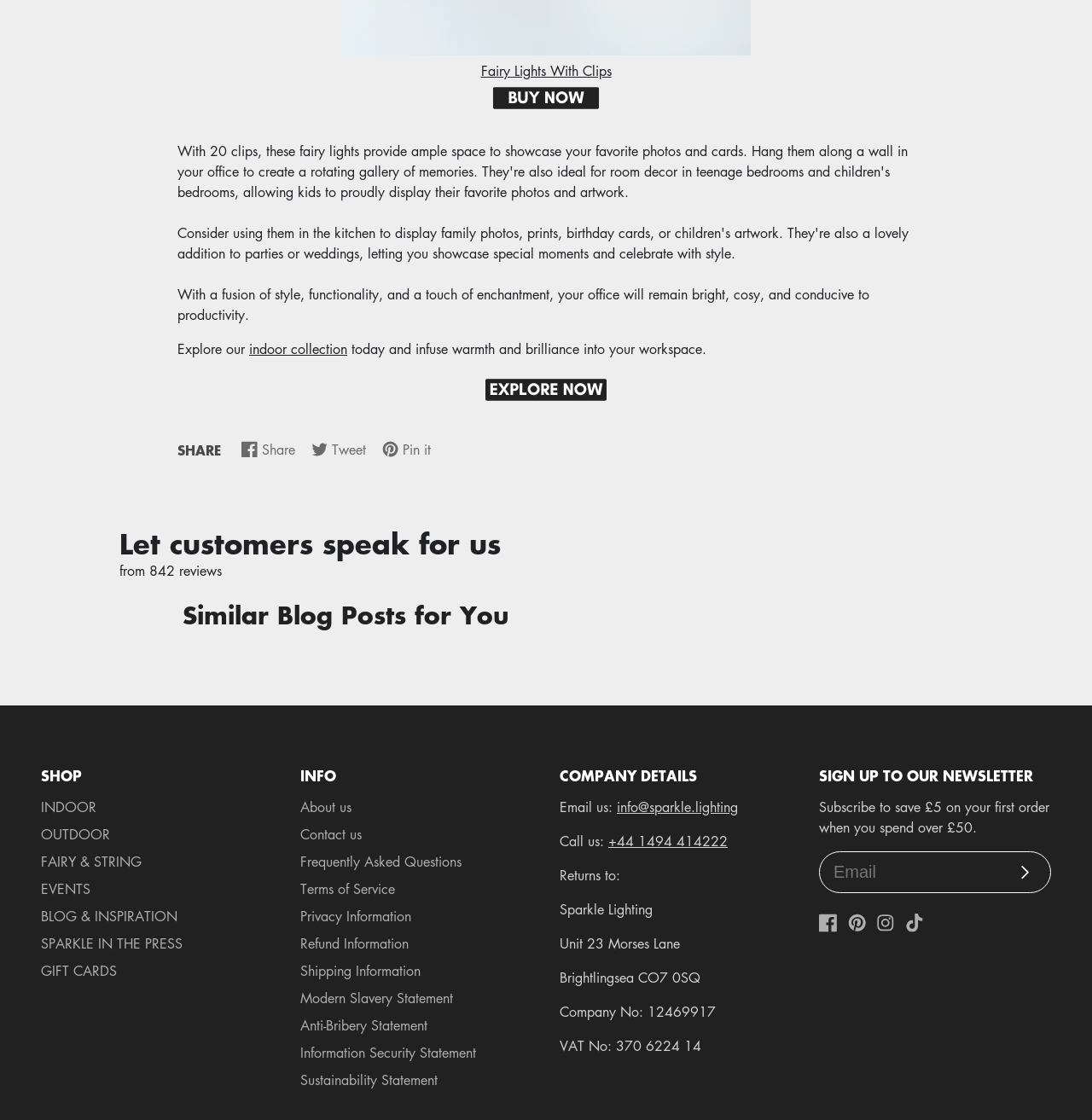Locate the bounding box coordinates of the UI element described by: "Information Security Statement". The bounding box coordinates should consist of four float numbers between 0 and 1, i.e., [left, top, right, bottom].

[0.275, 0.932, 0.436, 0.948]